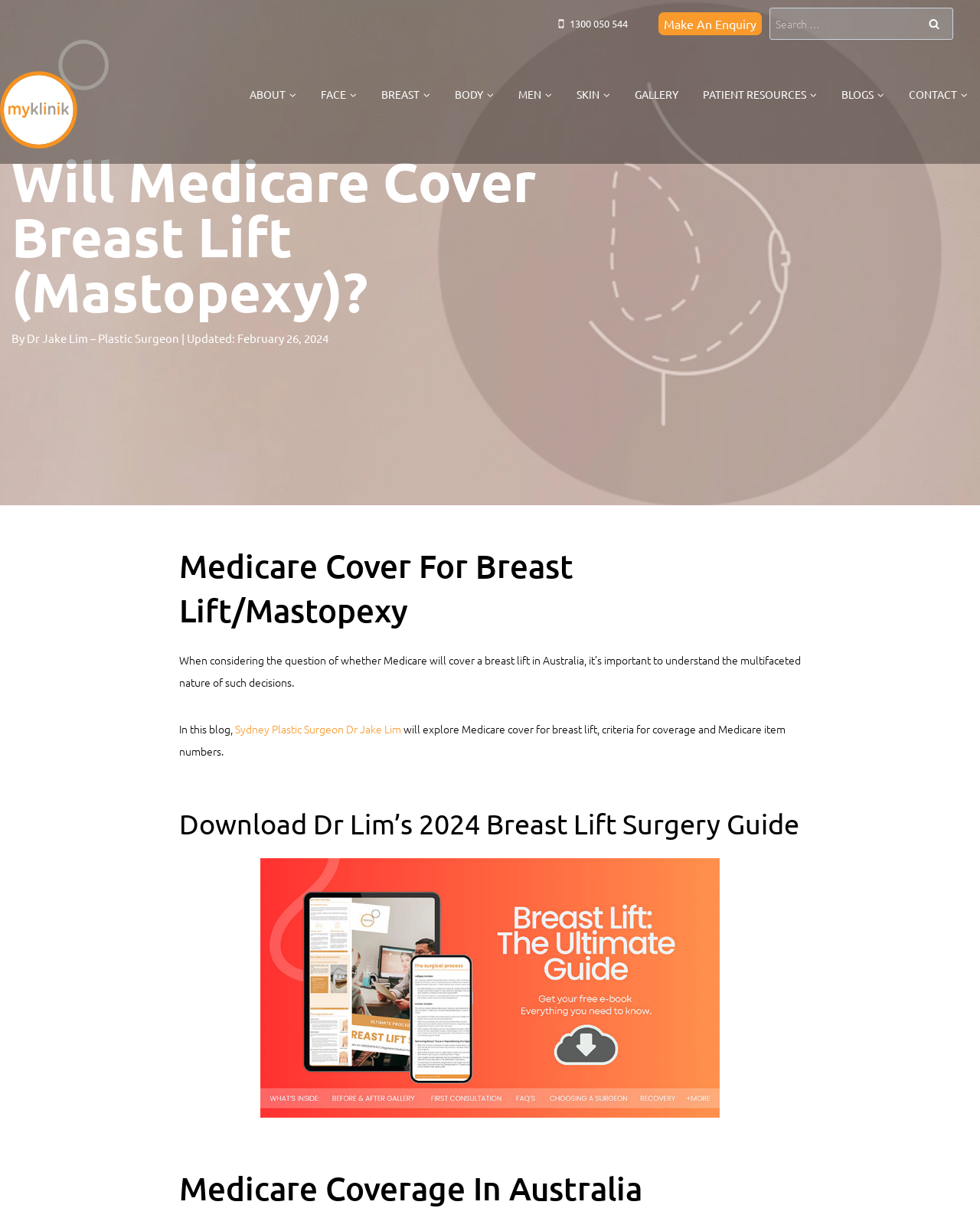Please reply to the following question with a single word or a short phrase:
What is the purpose of the search box?

To search the website